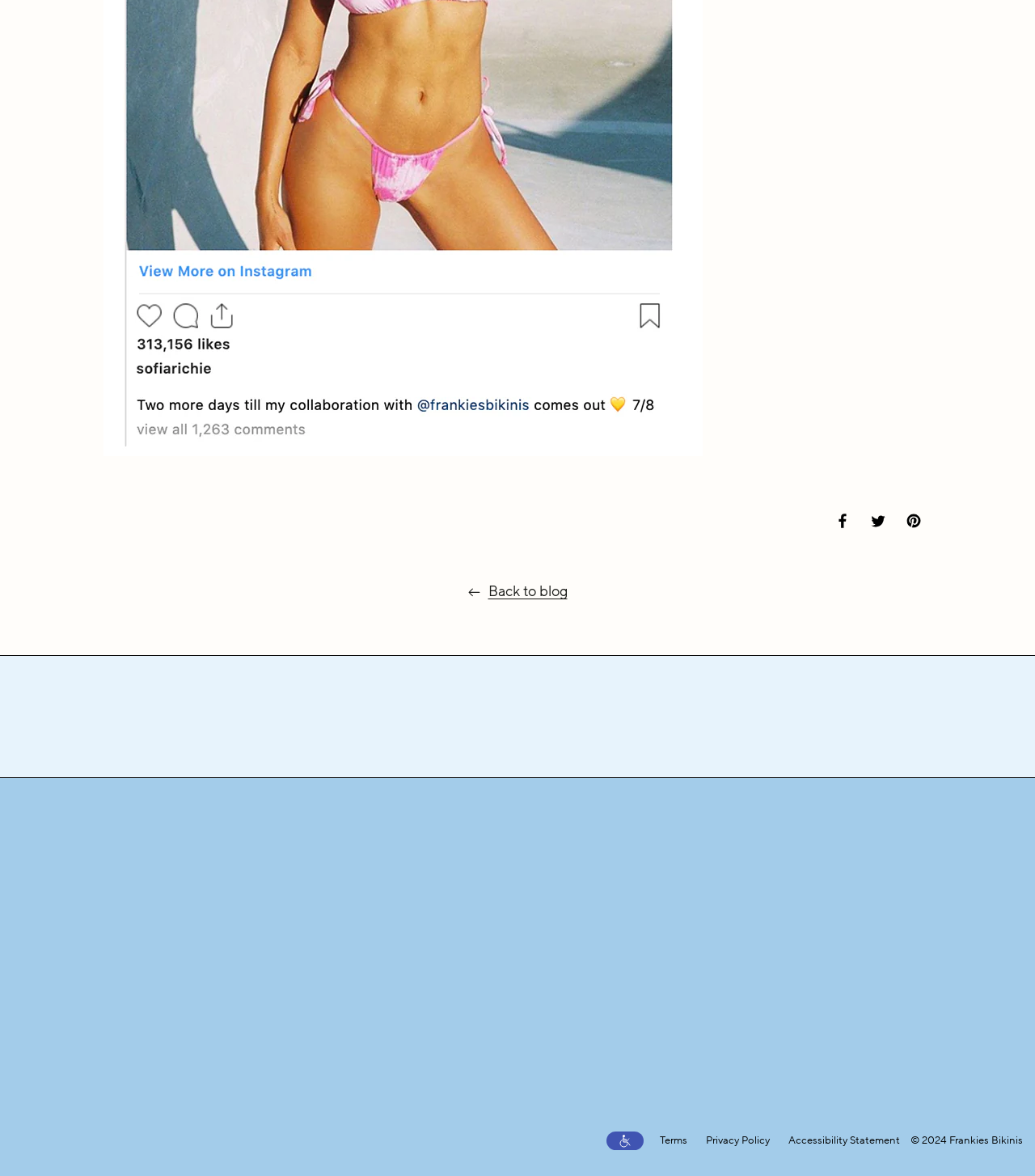Pinpoint the bounding box coordinates of the element to be clicked to execute the instruction: "Share on Facebook".

[0.797, 0.428, 0.831, 0.458]